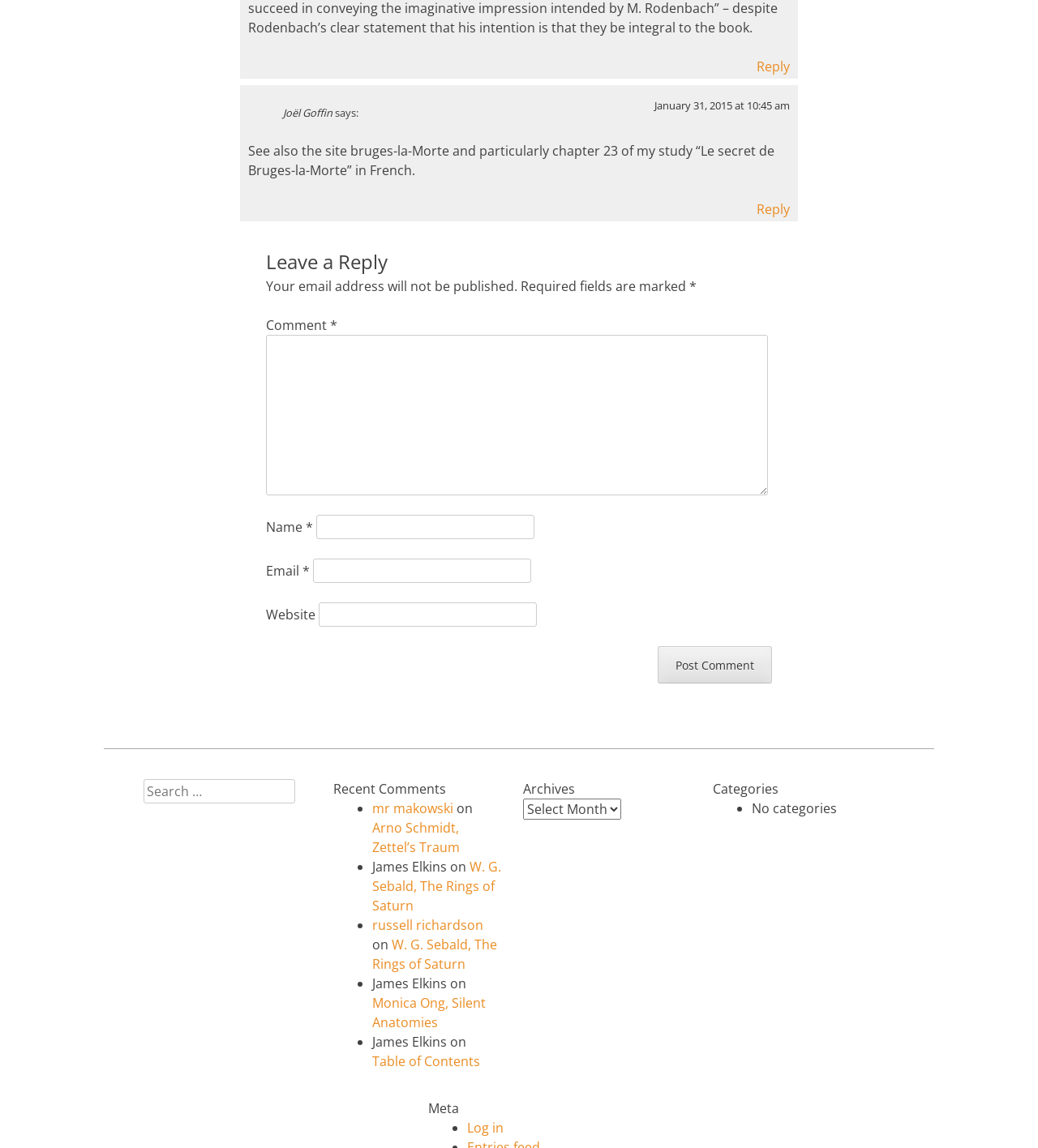Identify the bounding box coordinates of the section to be clicked to complete the task described by the following instruction: "Log in". The coordinates should be four float numbers between 0 and 1, formatted as [left, top, right, bottom].

[0.45, 0.974, 0.485, 0.99]